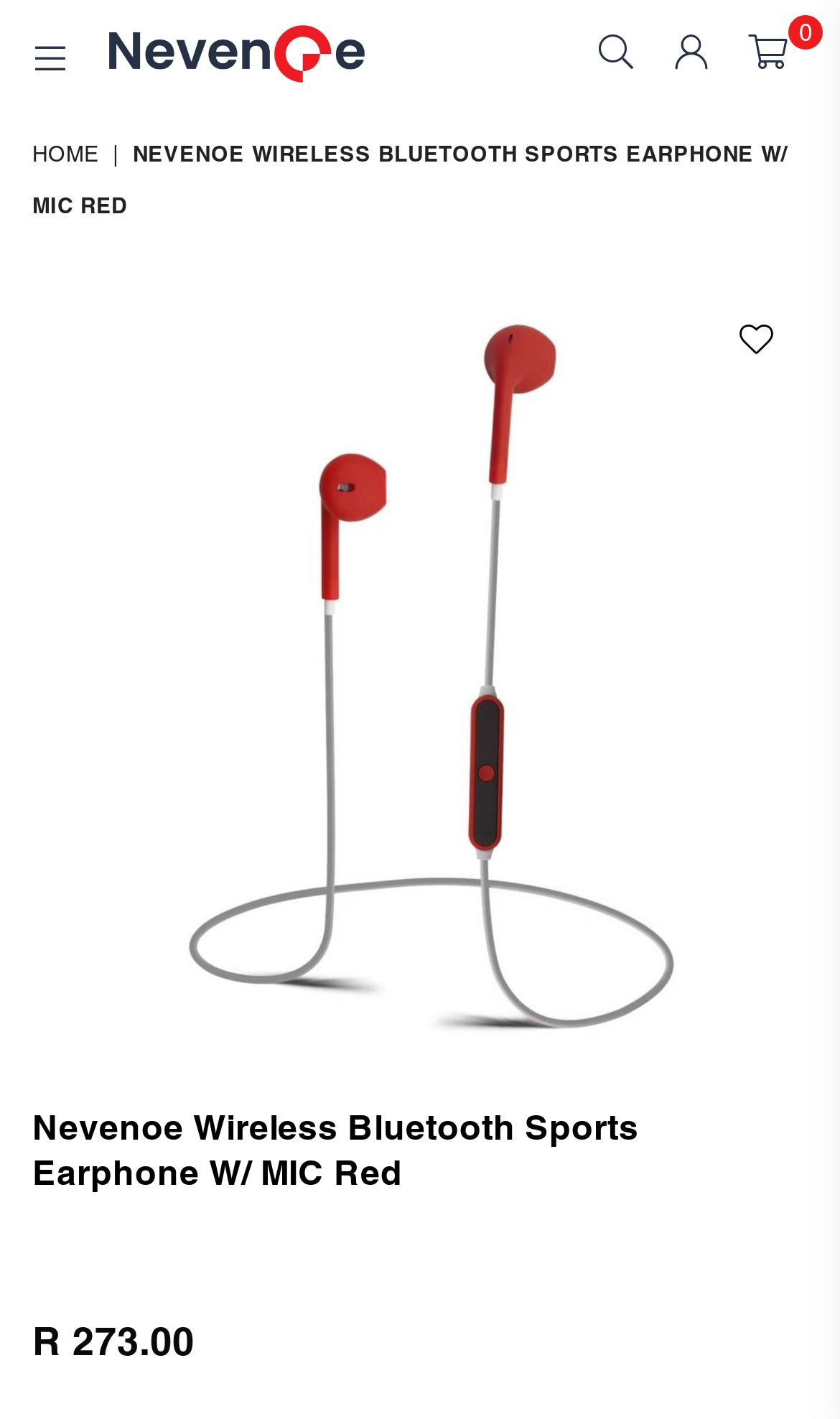What is the headline of the webpage?

Nevenoe Wireless Bluetooth Sports Earphone W/ MIC Red